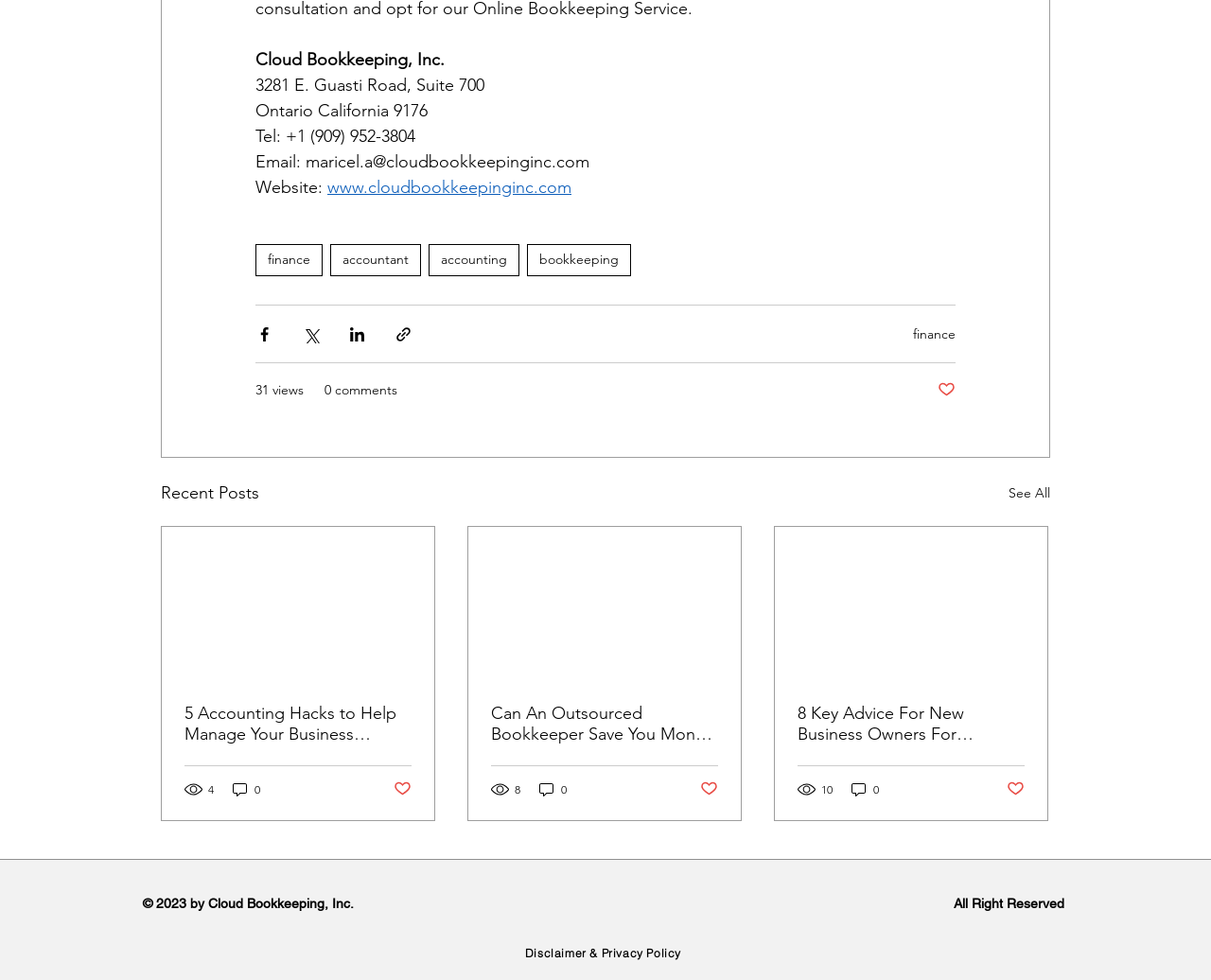Please identify the coordinates of the bounding box for the clickable region that will accomplish this instruction: "View the 'Disclaimer & Privacy Policy'".

[0.434, 0.965, 0.563, 0.98]